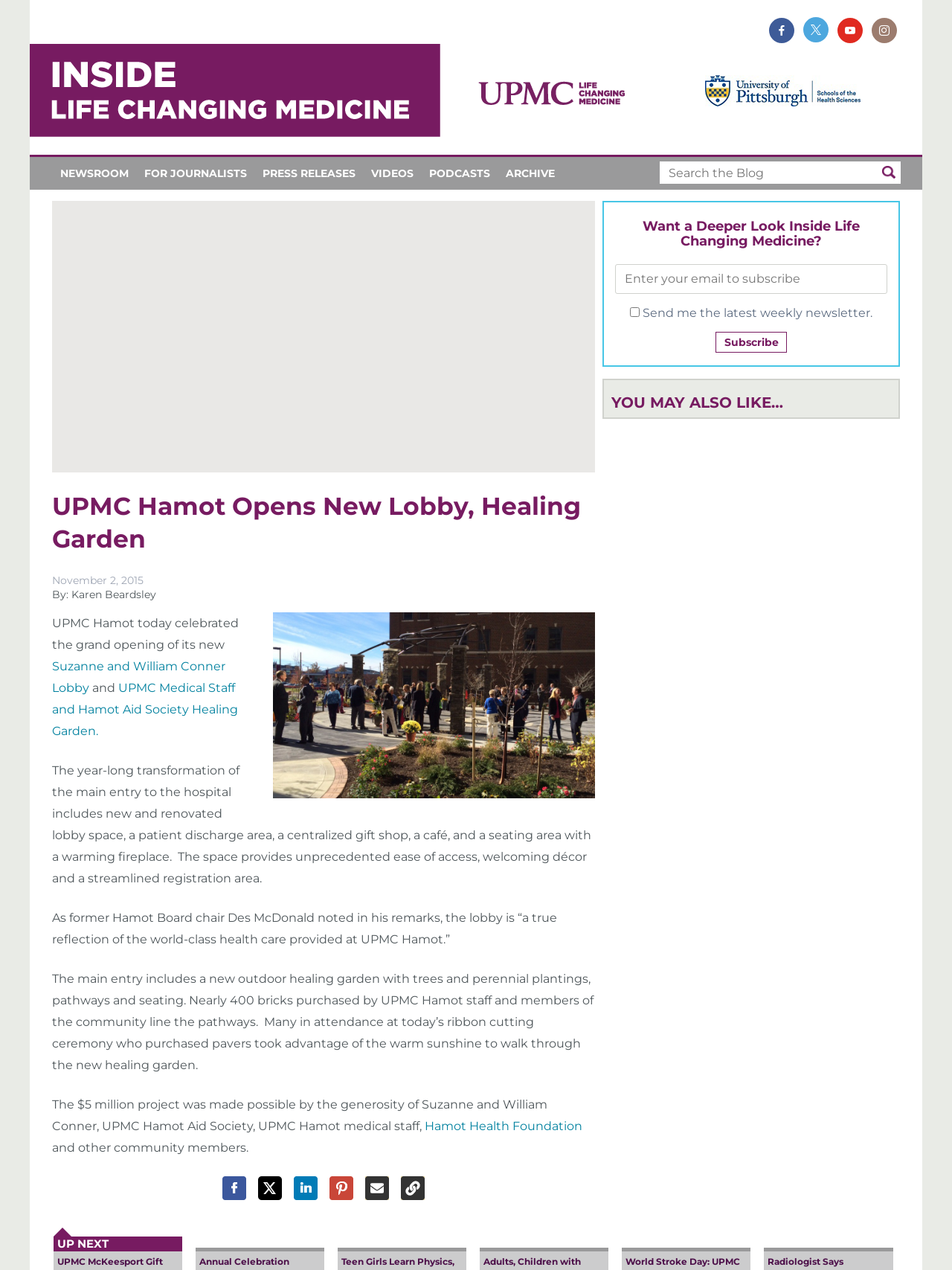Determine the bounding box coordinates for the UI element described. Format the coordinates as (top-left x, top-left y, bottom-right x, bottom-right y) and ensure all values are between 0 and 1. Element description: title="Forward via email"

[0.384, 0.926, 0.409, 0.945]